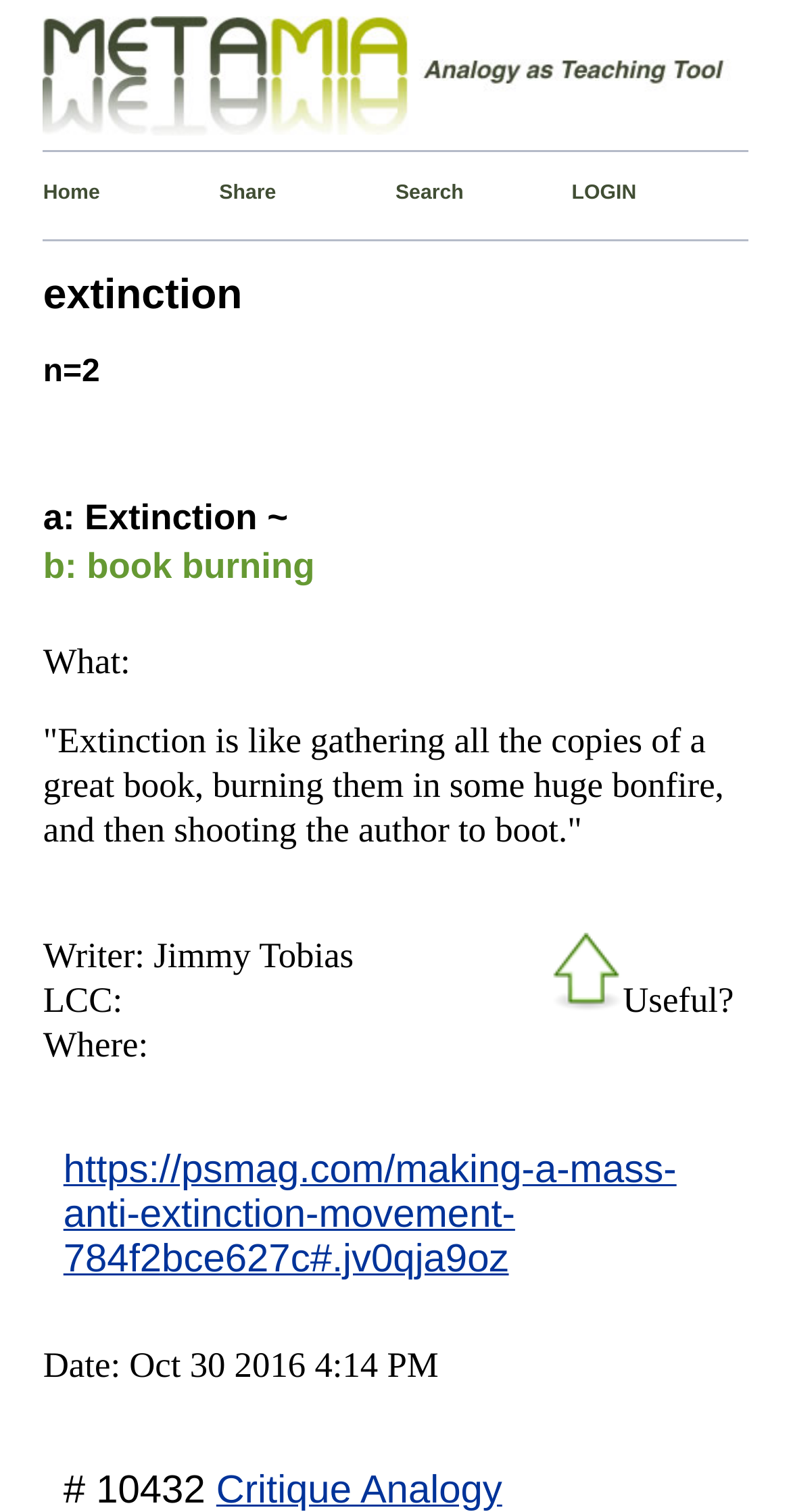Given the webpage screenshot, identify the bounding box of the UI element that matches this description: "Share".

[0.277, 0.101, 0.299, 0.158]